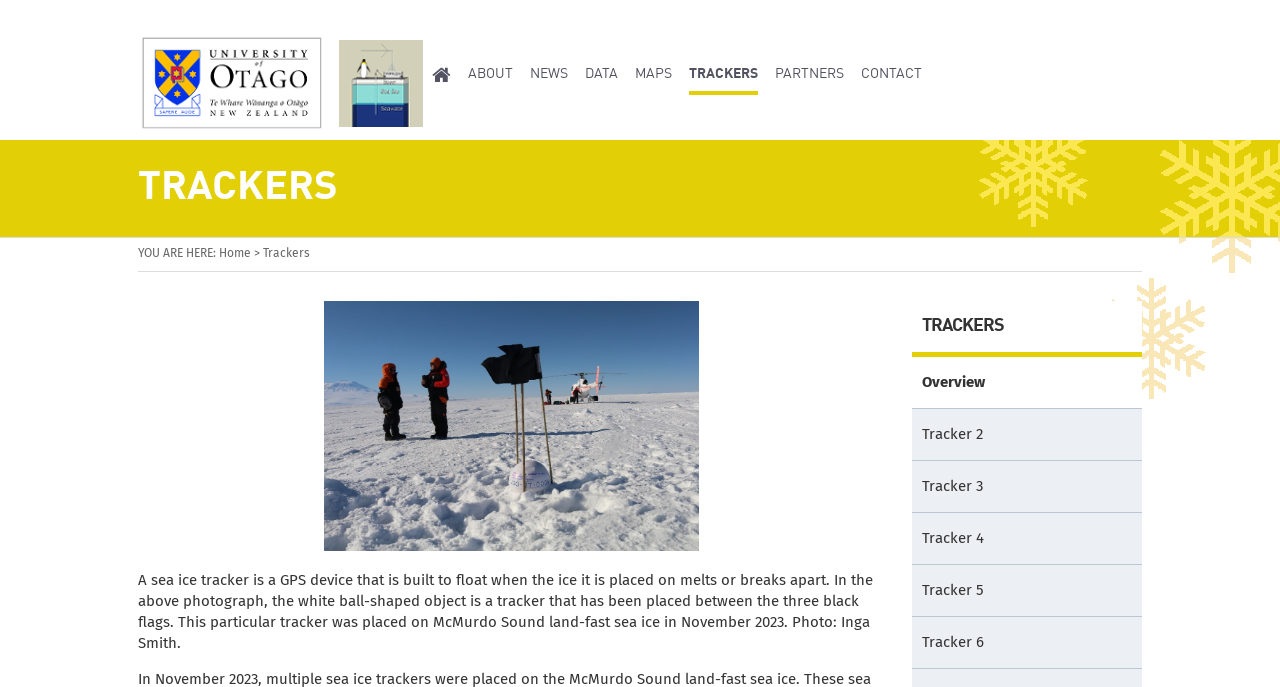Analyze the image and deliver a detailed answer to the question: How many trackers are listed on this webpage?

The webpage lists 'Tracker 2', 'Tracker 3', 'Tracker 4', 'Tracker 5', and 'Tracker 6' as separate links, in addition to the 'TRACKERS' link, which totals 6 trackers.